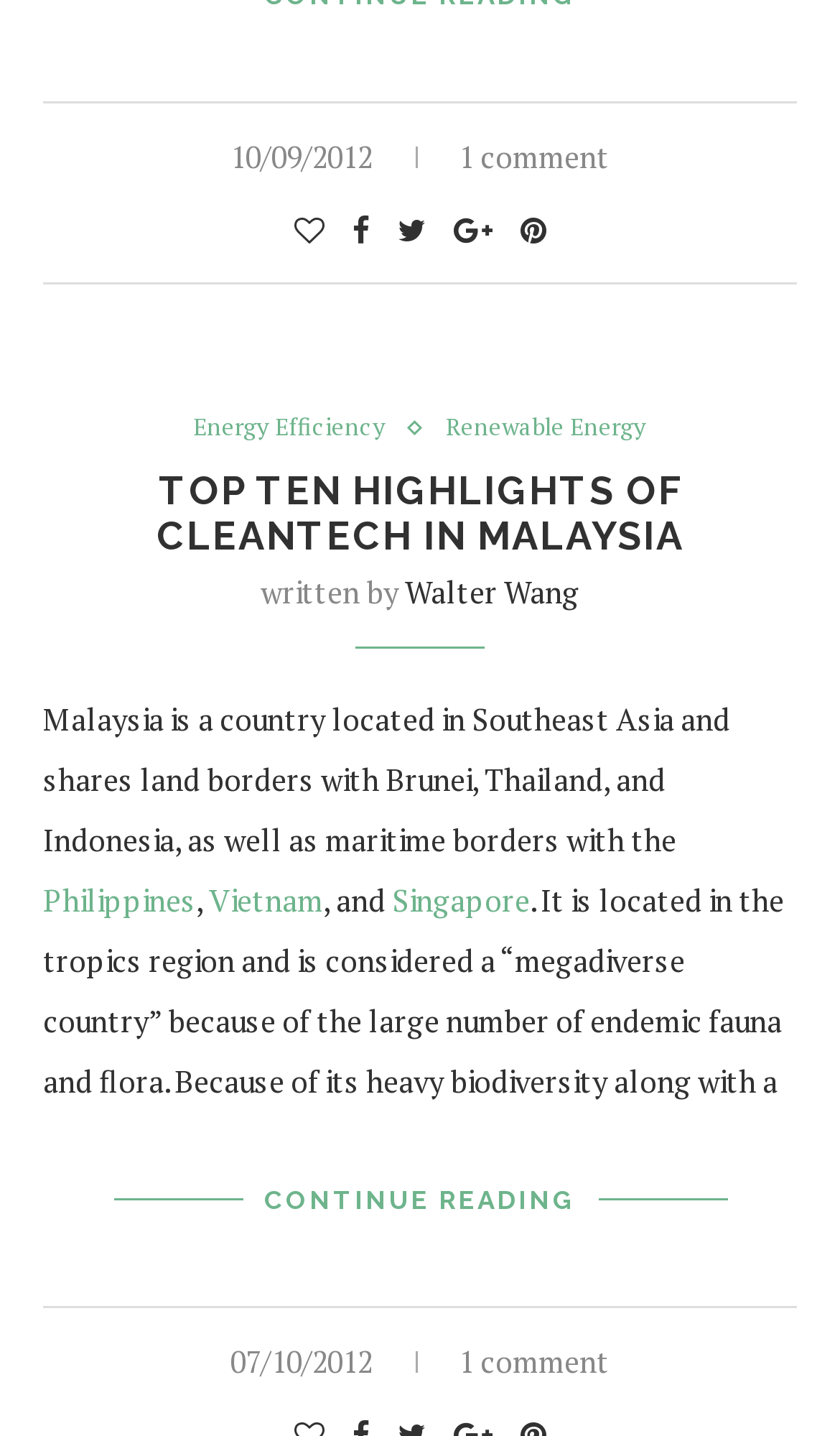Please specify the bounding box coordinates of the region to click in order to perform the following instruction: "Read about Energy Efficiency".

[0.231, 0.289, 0.485, 0.308]